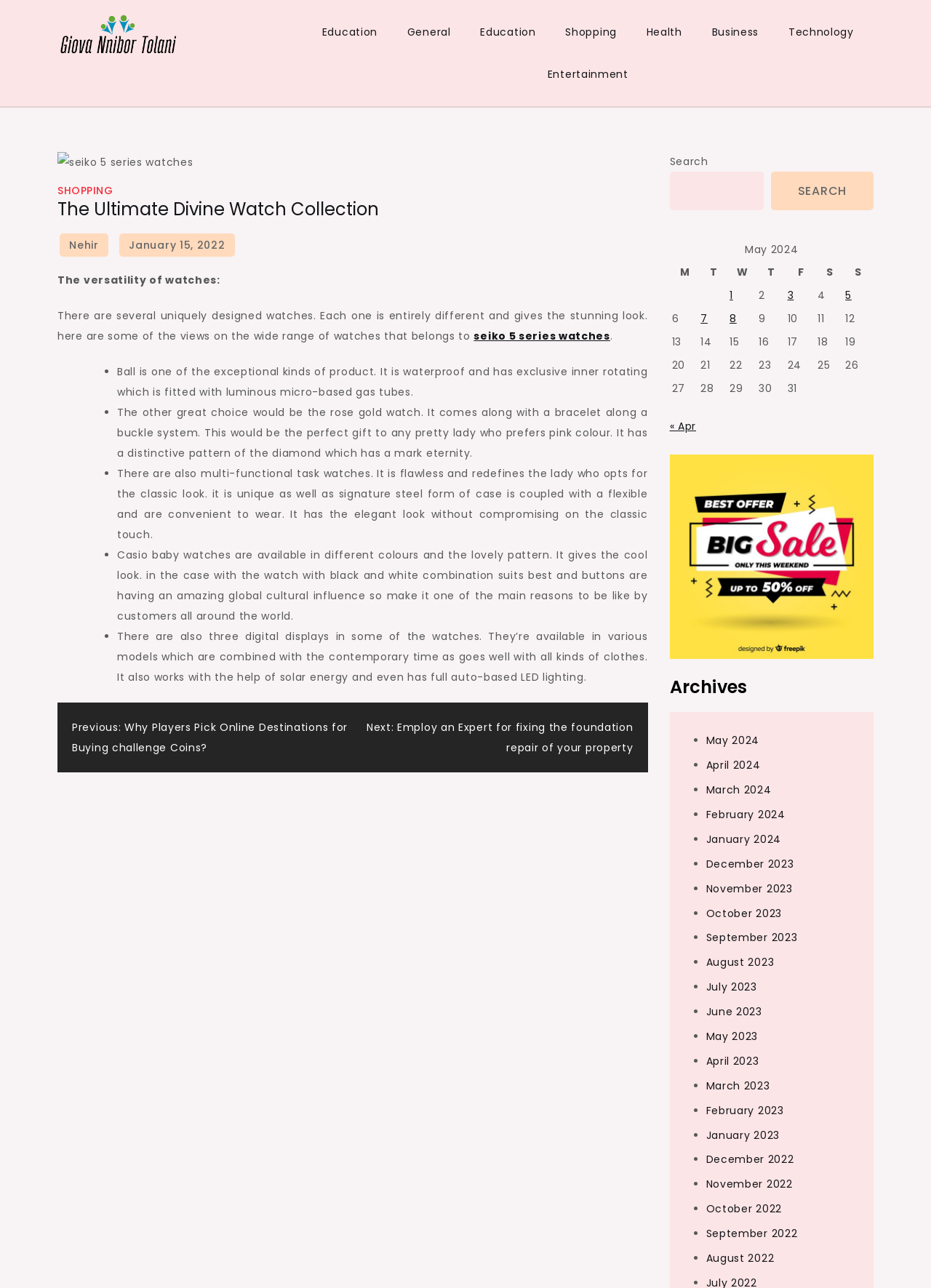Using the given element description, provide the bounding box coordinates (top-left x, top-left y, bottom-right x, bottom-right y) for the corresponding UI element in the screenshot: AUTHOR

None